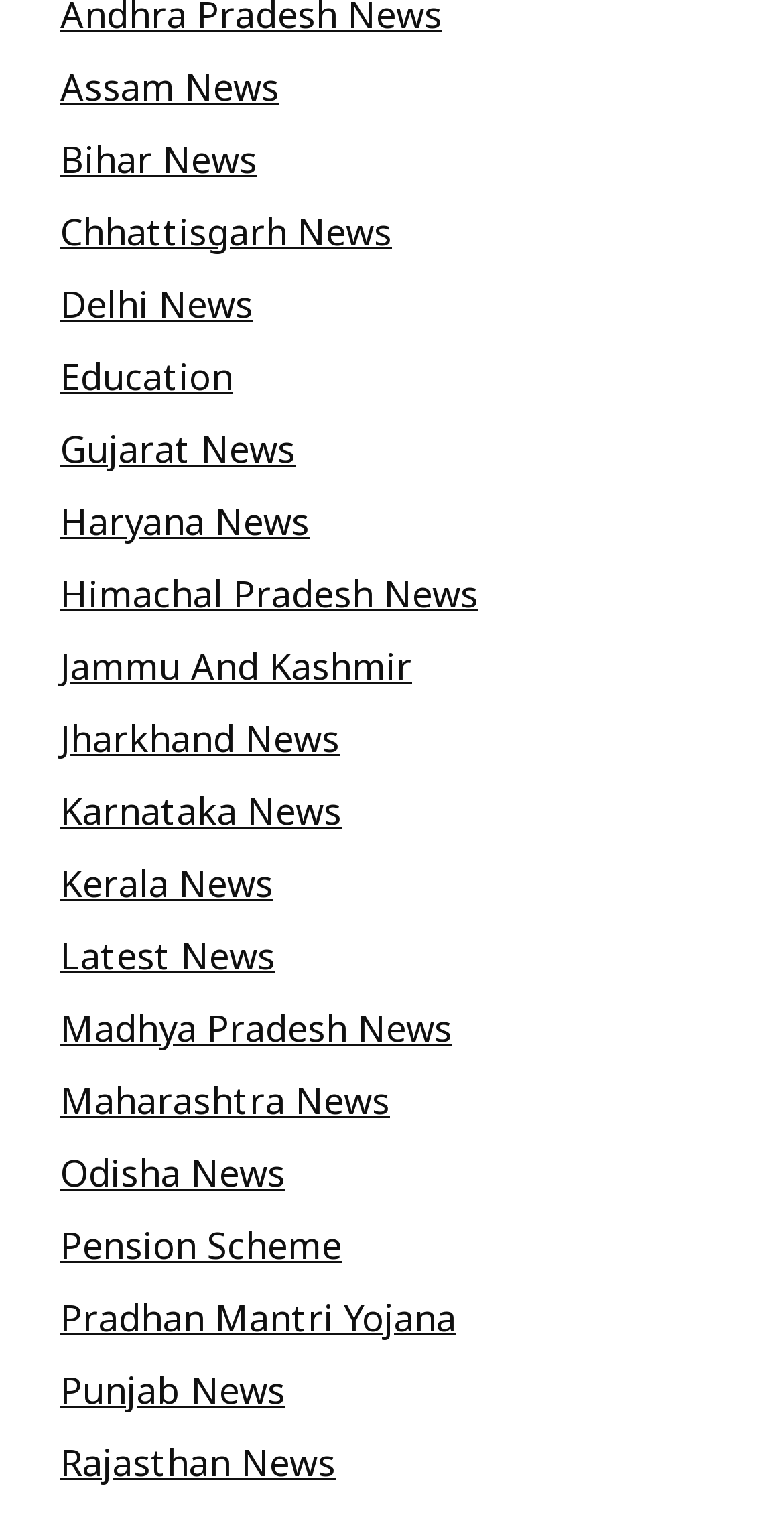Use a single word or phrase to respond to the question:
What type of element is 'Pension Scheme'?

Link